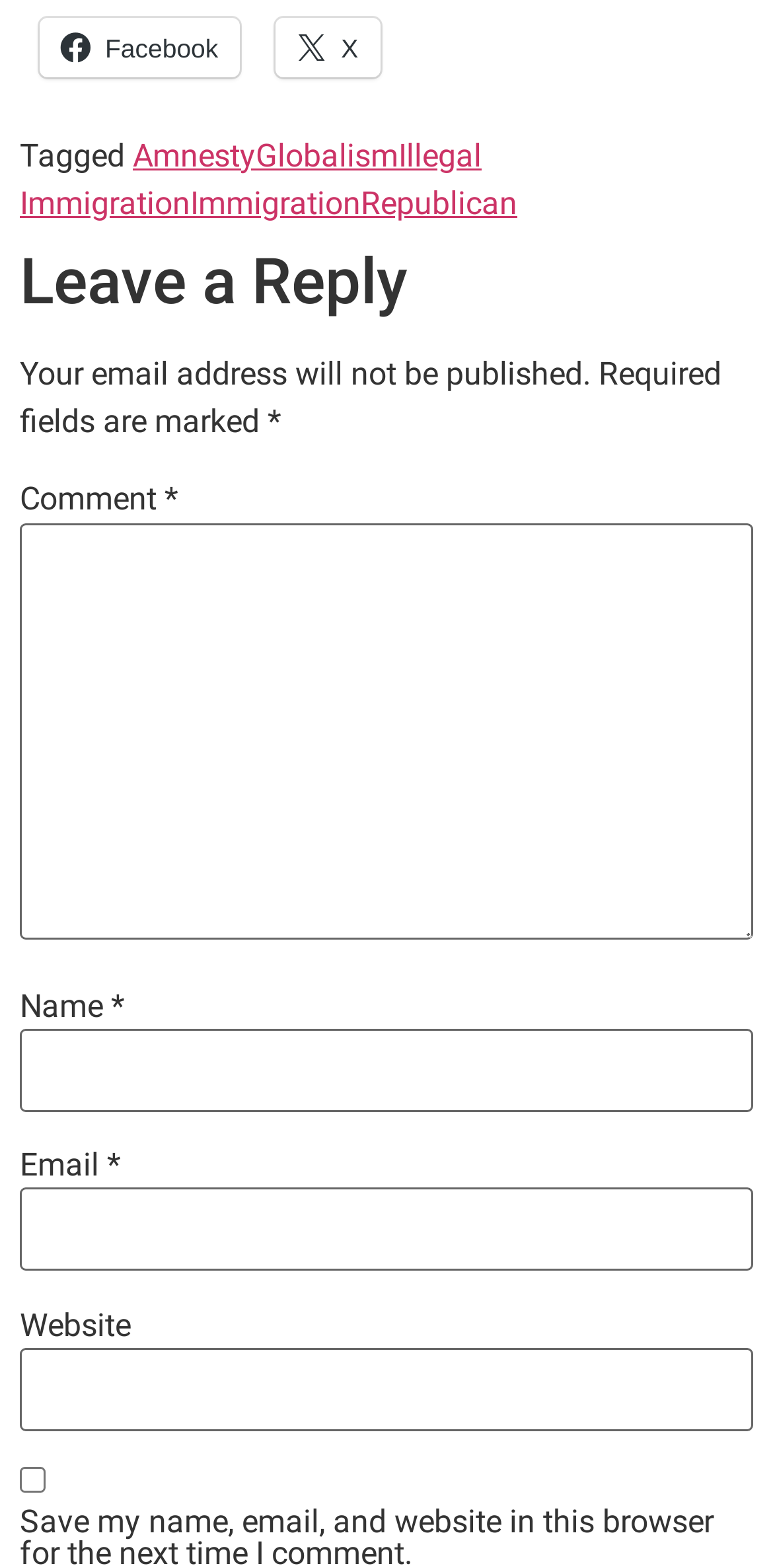Provide a brief response in the form of a single word or phrase:
What is the purpose of the checkbox at the bottom?

Save comment information